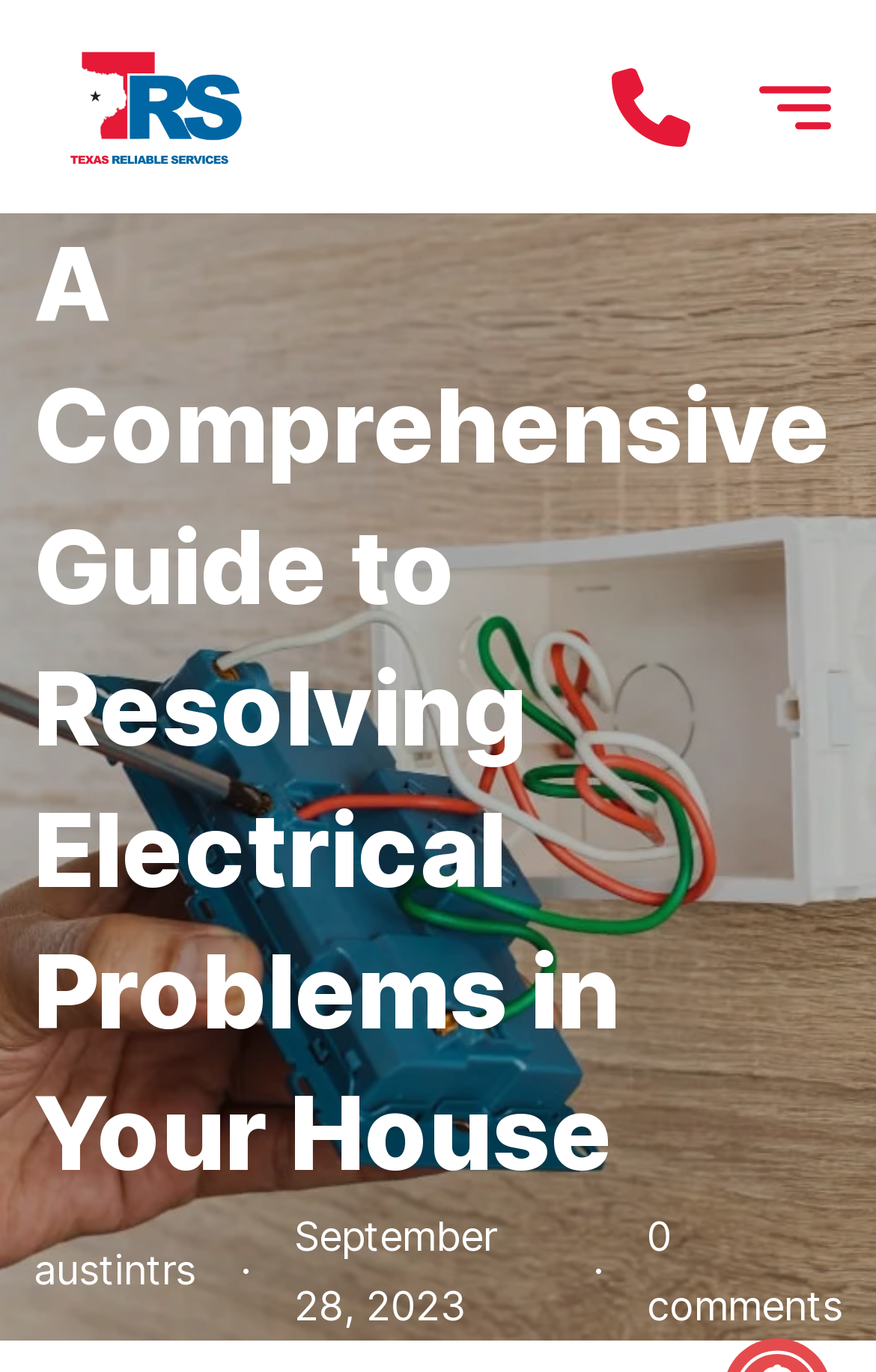How many images are there on the webpage?
Based on the image, respond with a single word or phrase.

1